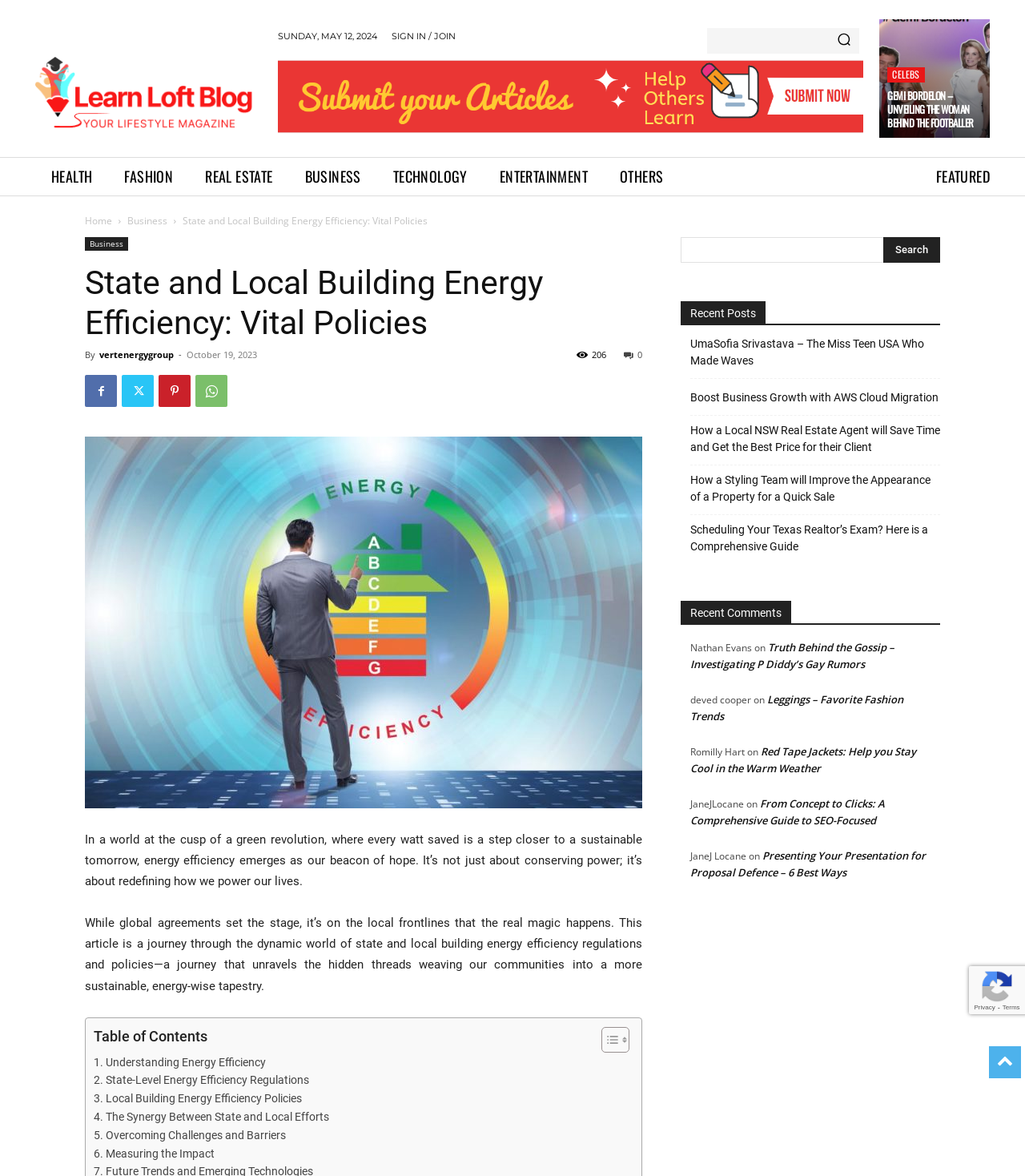Identify the bounding box coordinates of the specific part of the webpage to click to complete this instruction: "Search for something".

[0.69, 0.024, 0.839, 0.045]